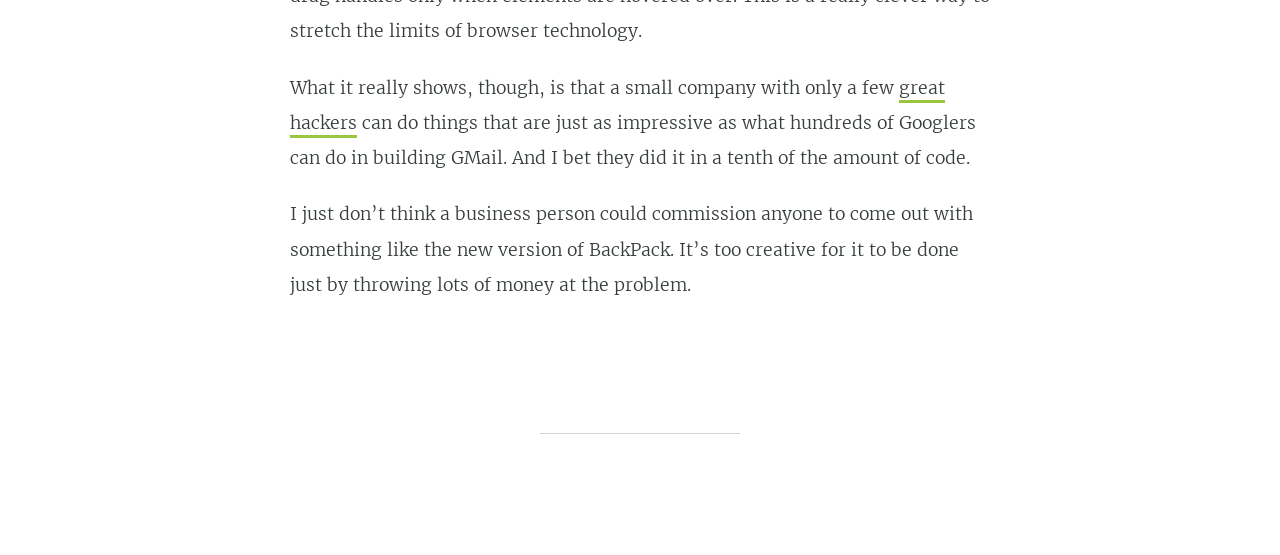Locate the bounding box of the UI element with the following description: "CASE STUDIES".

None